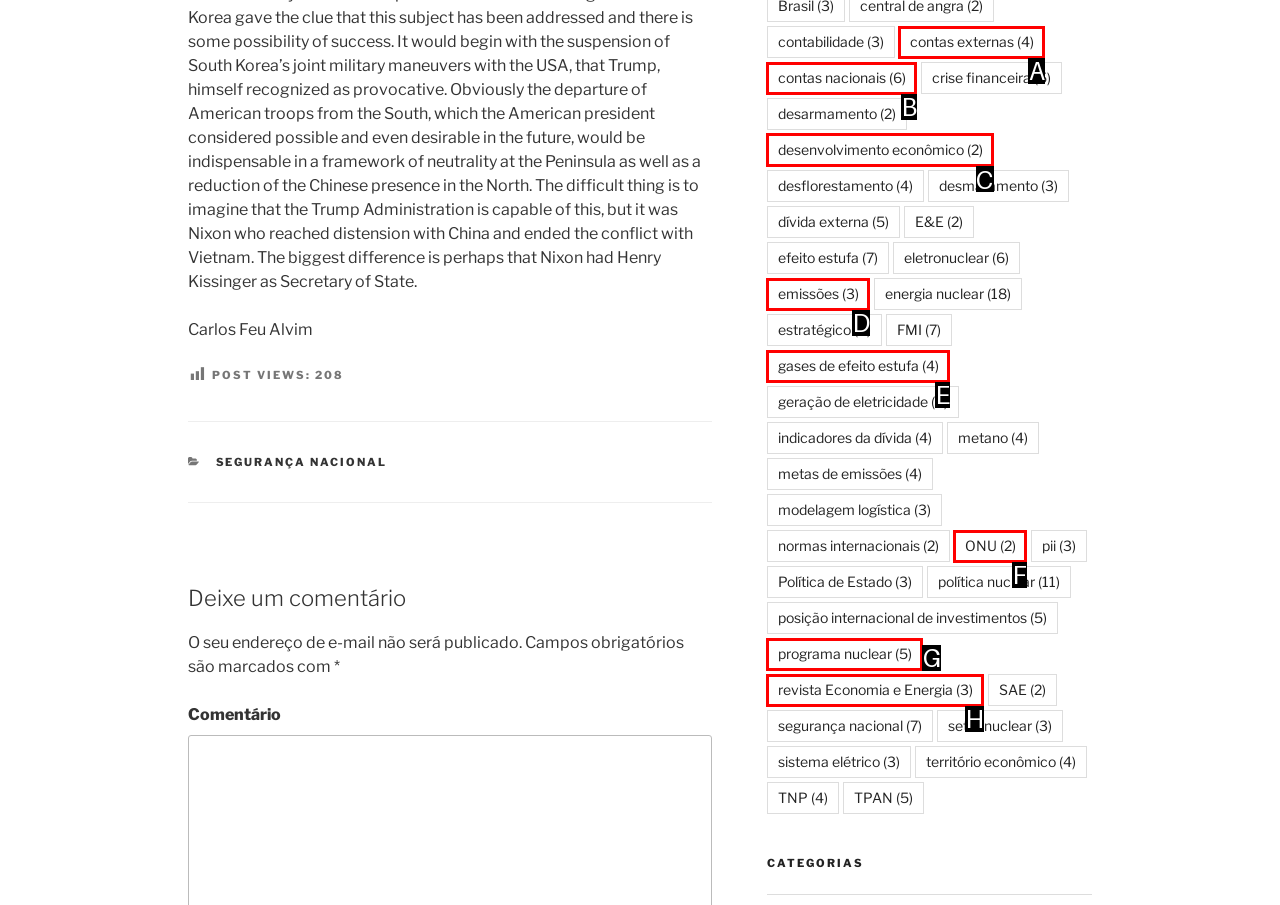Look at the highlighted elements in the screenshot and tell me which letter corresponds to the task: Click on the 'desenvolvimento econômico' link.

C